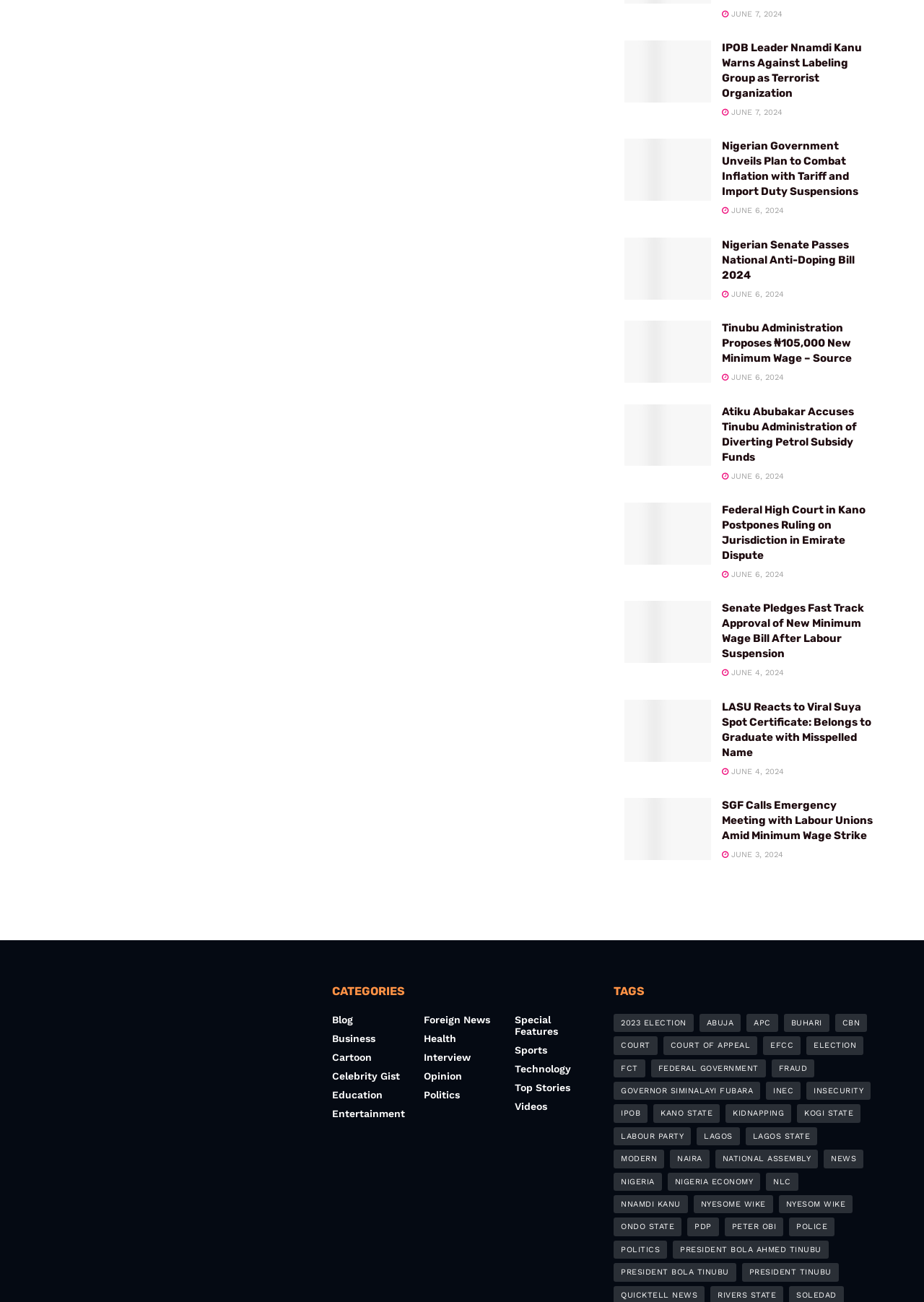Mark the bounding box of the element that matches the following description: "June 4, 2024".

[0.781, 0.513, 0.848, 0.52]